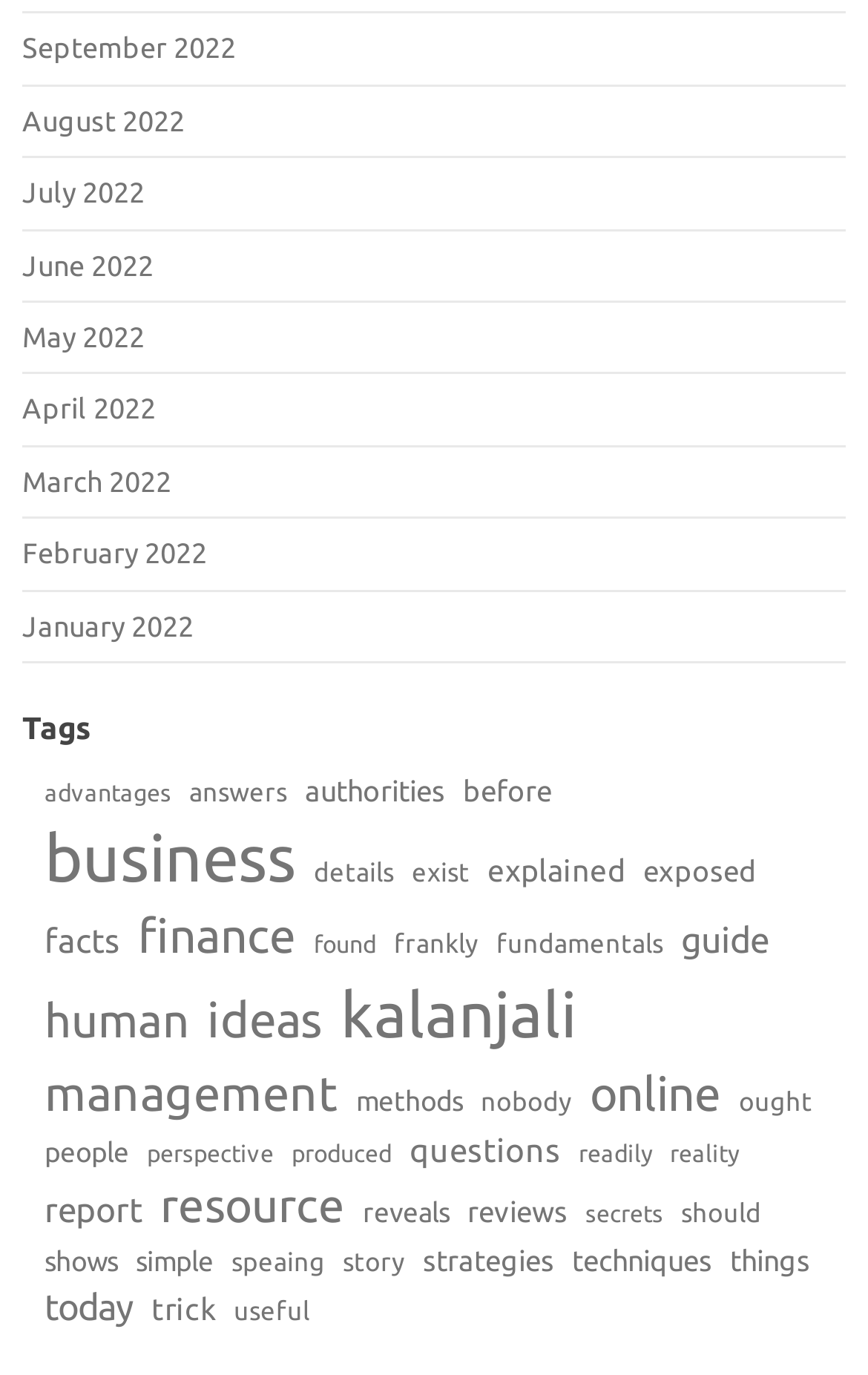Can you show the bounding box coordinates of the region to click on to complete the task described in the instruction: "Explore business"?

[0.051, 0.591, 0.341, 0.658]